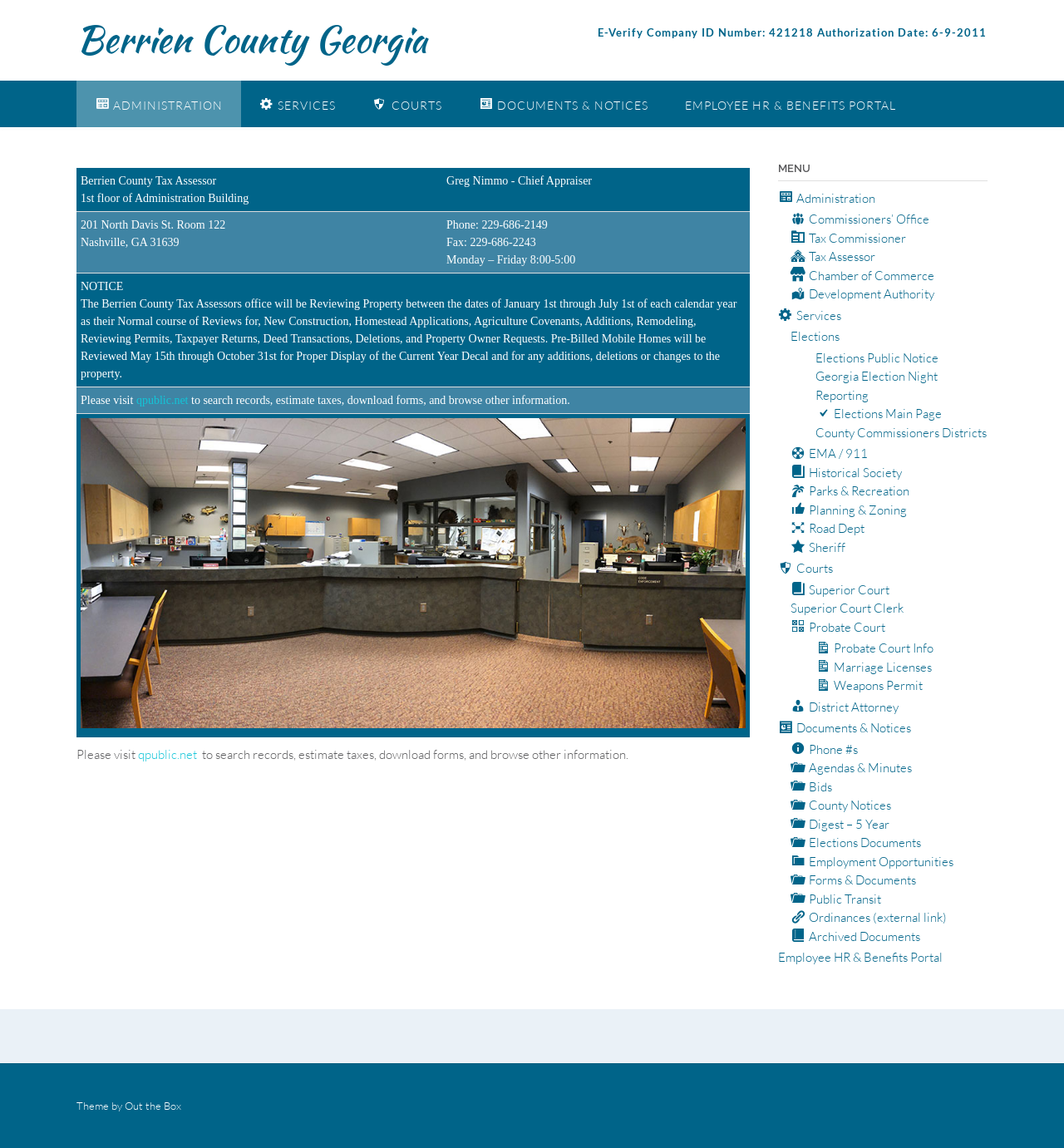Can you specify the bounding box coordinates for the region that should be clicked to fulfill this instruction: "Visit qpublic.net".

[0.128, 0.343, 0.177, 0.354]